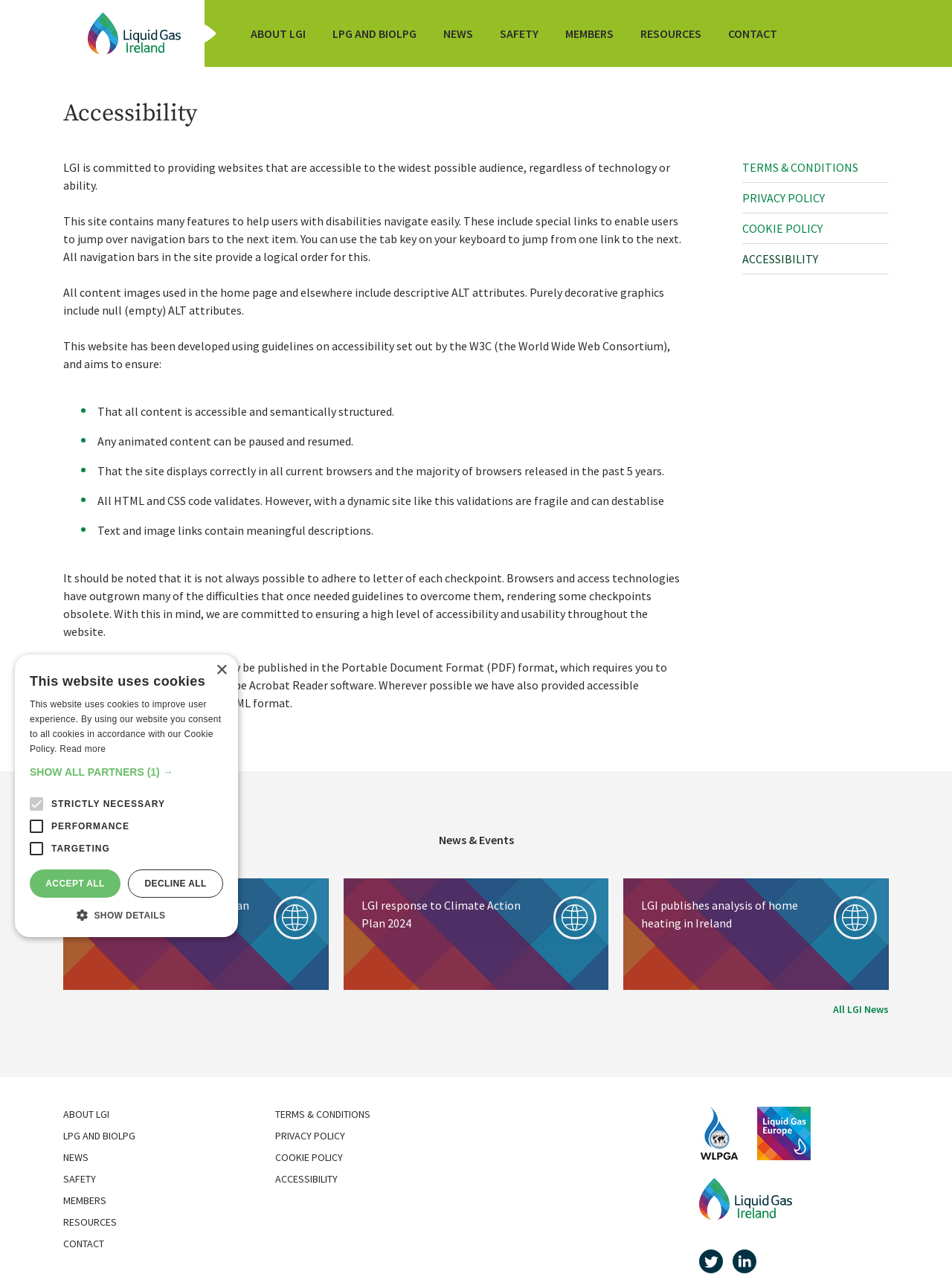Locate the bounding box coordinates of the segment that needs to be clicked to meet this instruction: "Click the NEWS & EVENTS heading".

[0.461, 0.651, 0.539, 0.665]